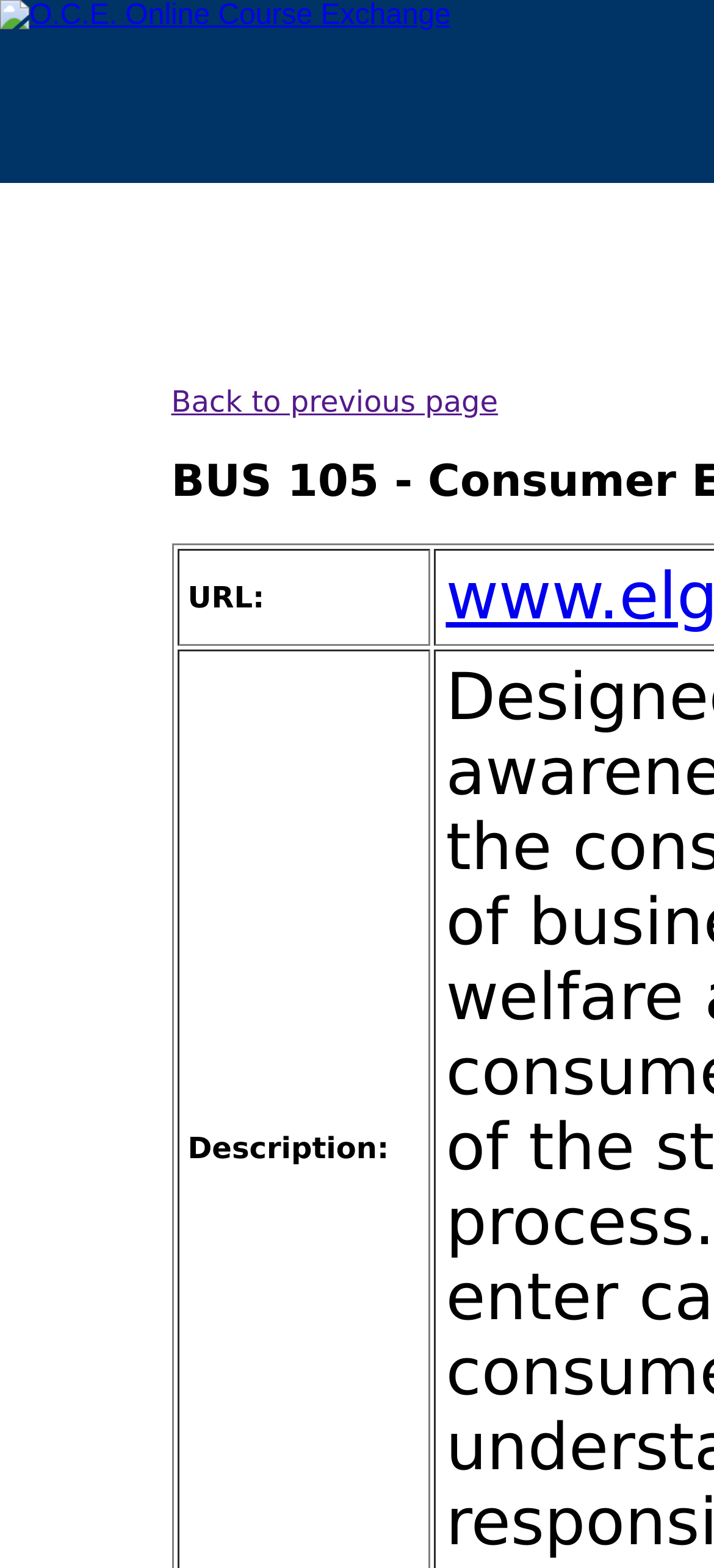Bounding box coordinates must be specified in the format (top-left x, top-left y, bottom-right x, bottom-right y). All values should be floating point numbers between 0 and 1. What are the bounding box coordinates of the UI element described as: Back to previous page

[0.24, 0.245, 0.698, 0.267]